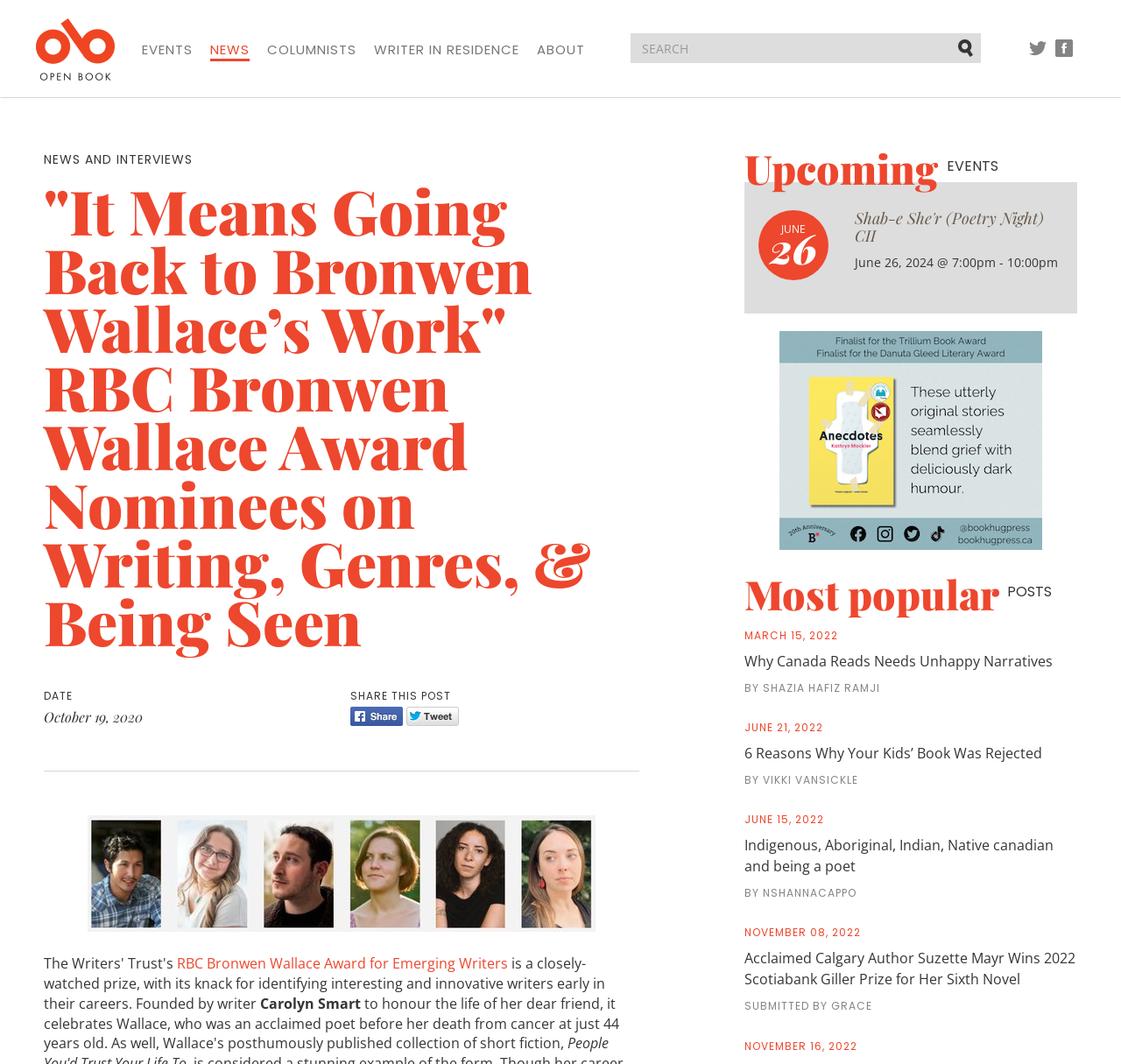How many links are there in the 'Most popular POSTS' section? Analyze the screenshot and reply with just one word or a short phrase.

4